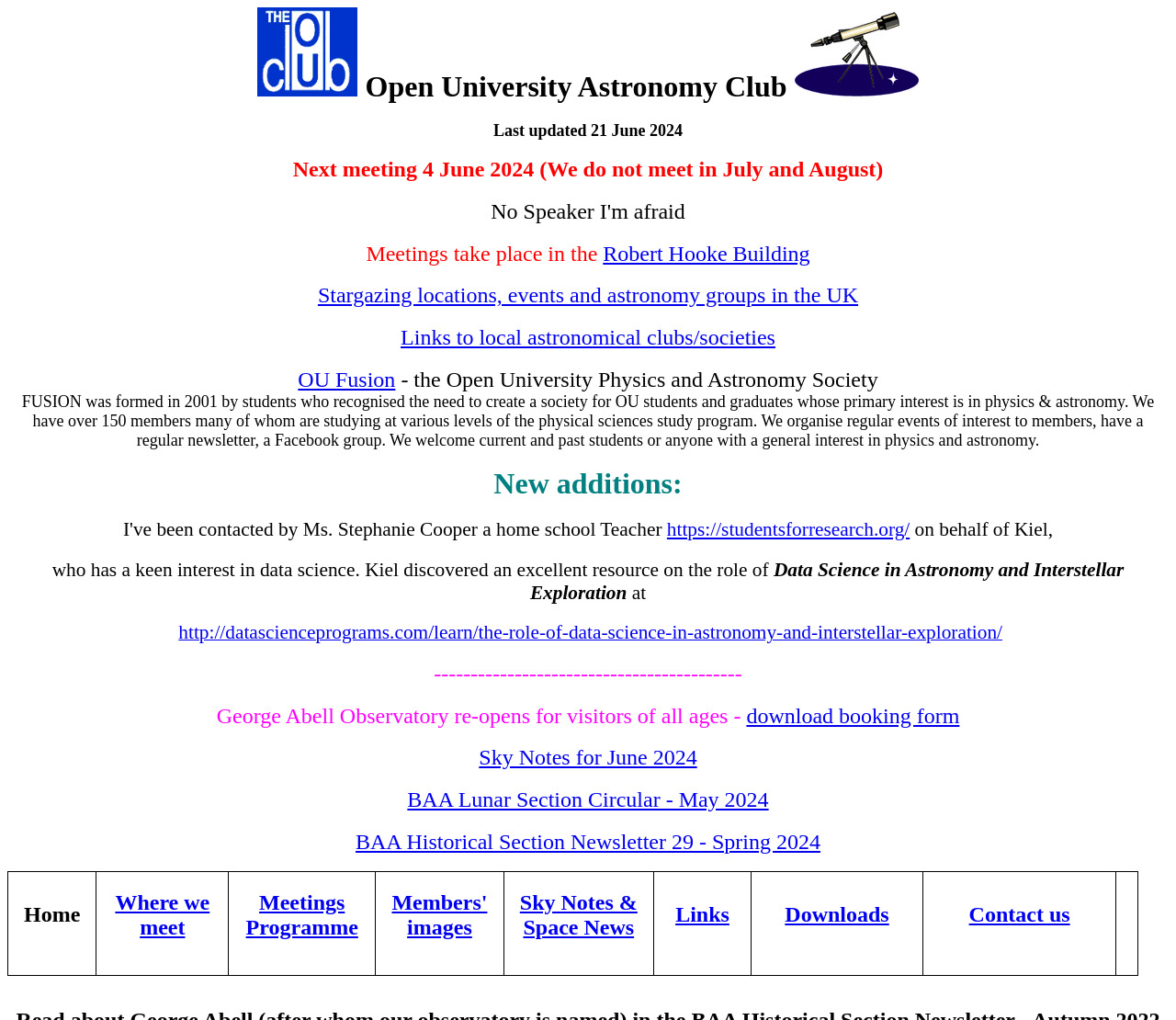Locate the bounding box coordinates of the element that should be clicked to fulfill the instruction: "Visit the Robert Hooke Building".

[0.513, 0.237, 0.689, 0.26]